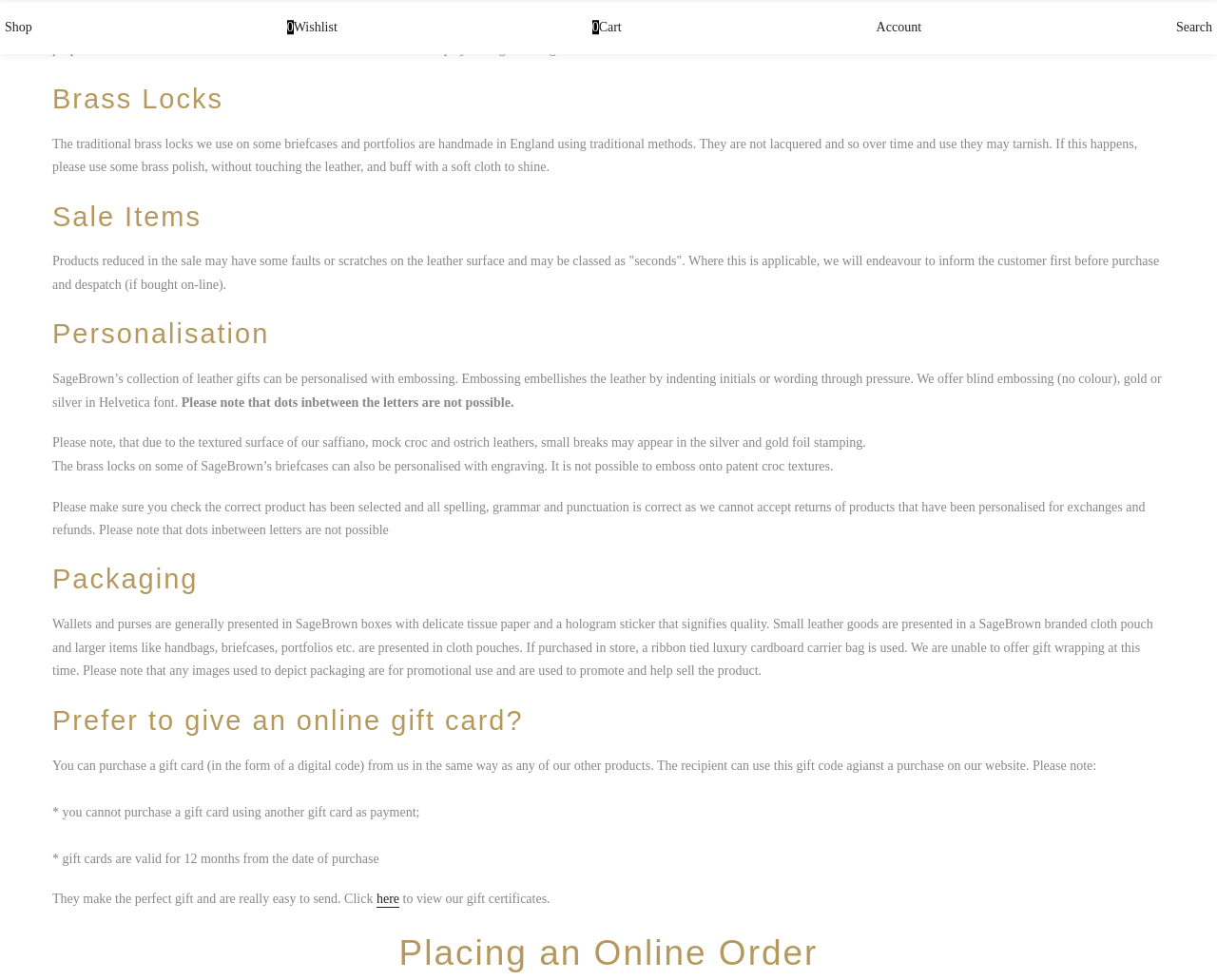Give a one-word or short phrase answer to the question: 
What is the purpose of the hologram sticker on SageBrown boxes?

Signifies quality